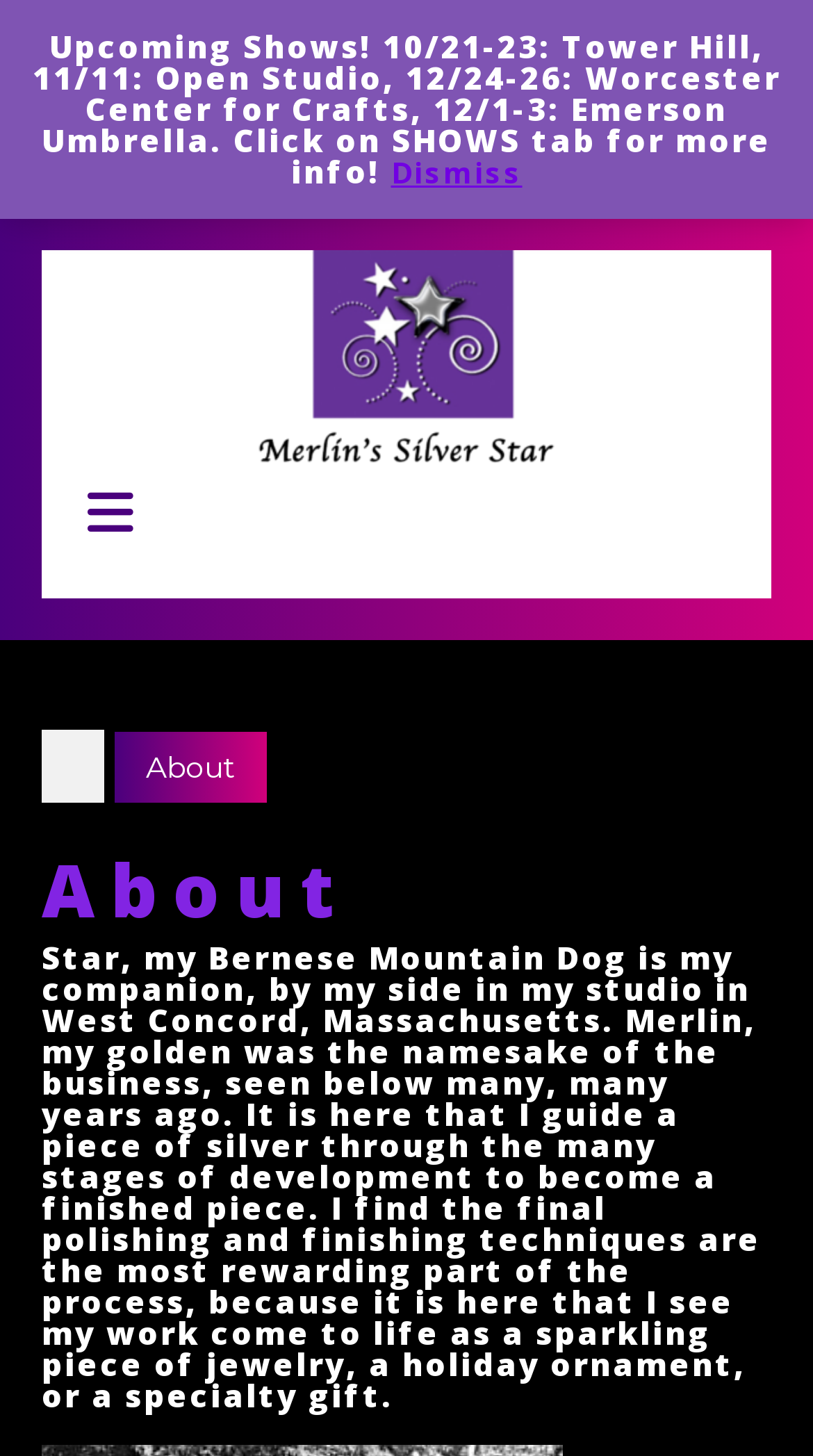Locate the bounding box of the UI element described by: "Open Button" in the given webpage screenshot.

[0.082, 0.321, 0.19, 0.385]